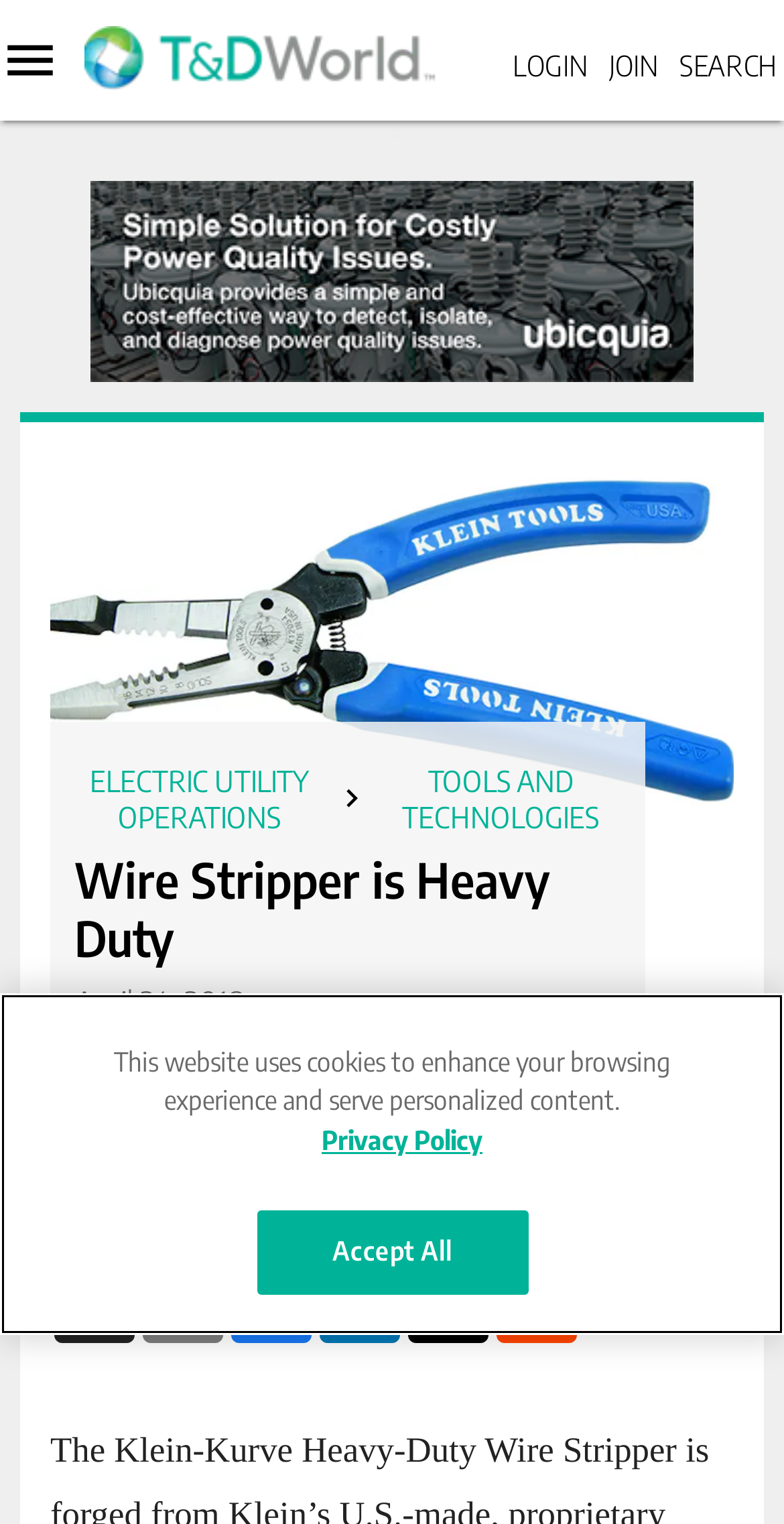Please locate and generate the primary heading on this webpage.

Wire Stripper is Heavy Duty